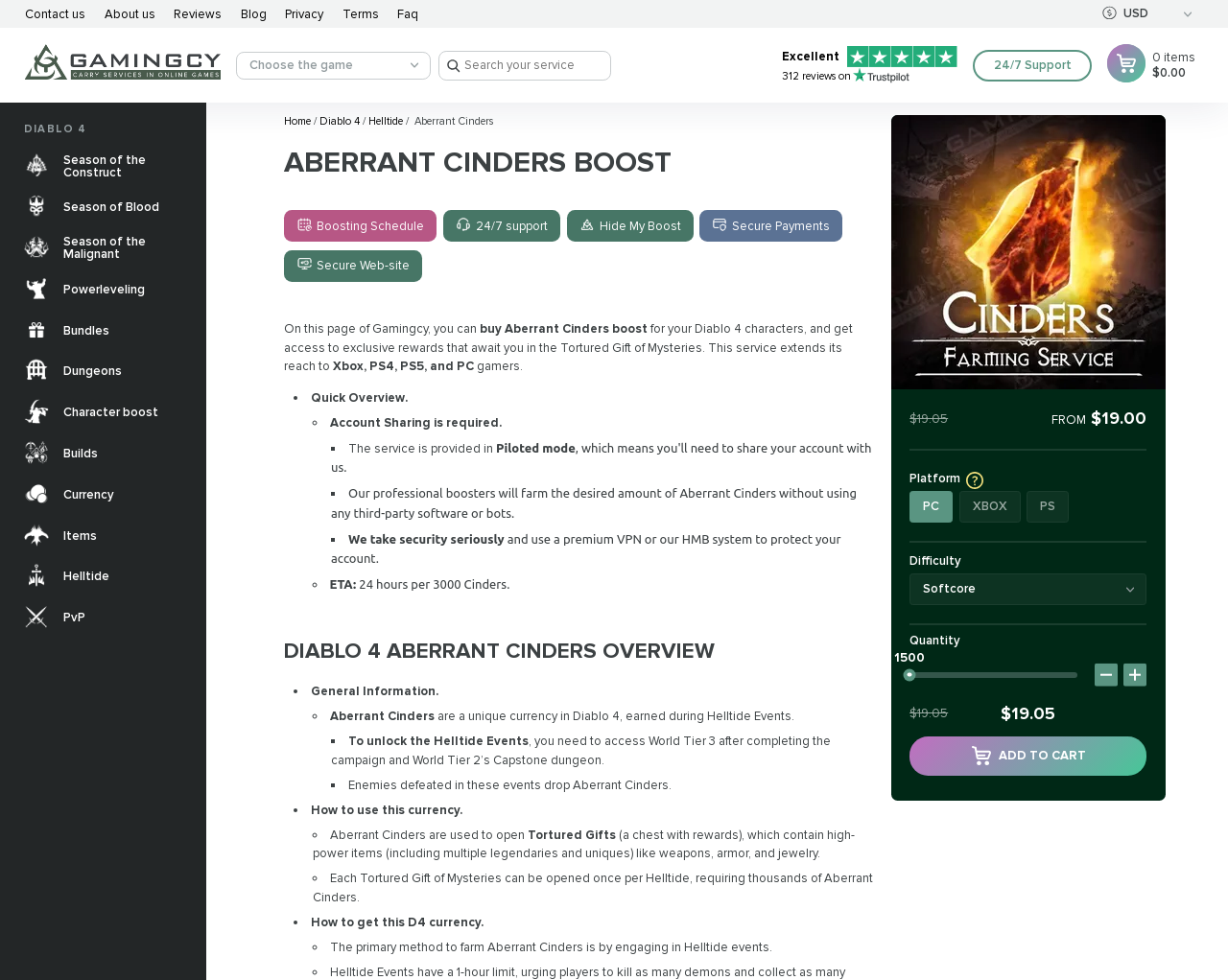How long does it take to farm 3000 Cinders?
Answer the question with a detailed and thorough explanation.

I found the answer by looking at the section describing the ETA for the Aberrant Cinders boost, where it says 'ETA: 24 hours per 3000 Cinders'.